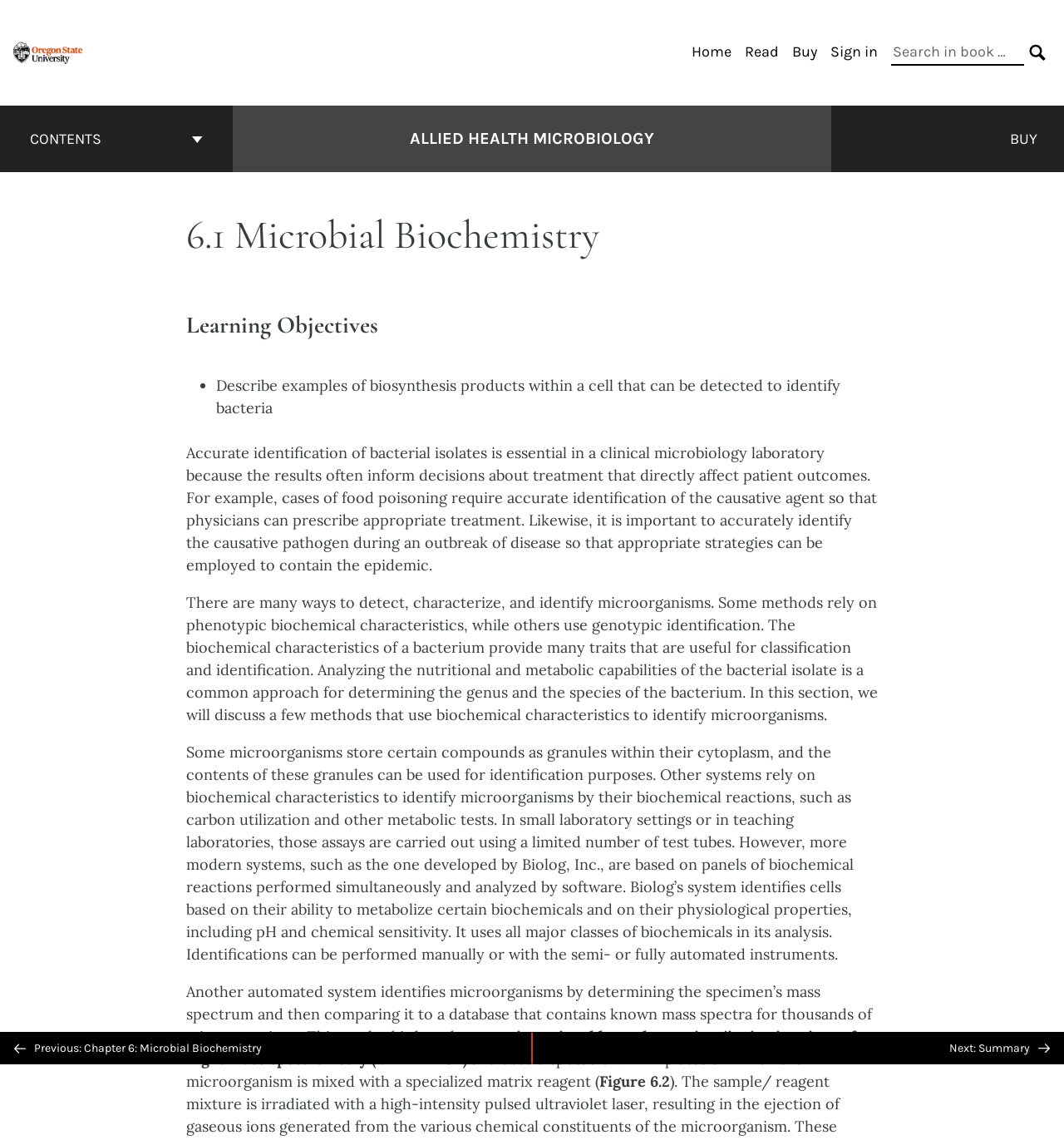Provide the bounding box coordinates in the format (top-left x, top-left y, bottom-right x, bottom-right y). All values are floating point numbers between 0 and 1. Determine the bounding box coordinate of the UI element described as: Back to top

[0.484, 0.87, 0.516, 0.899]